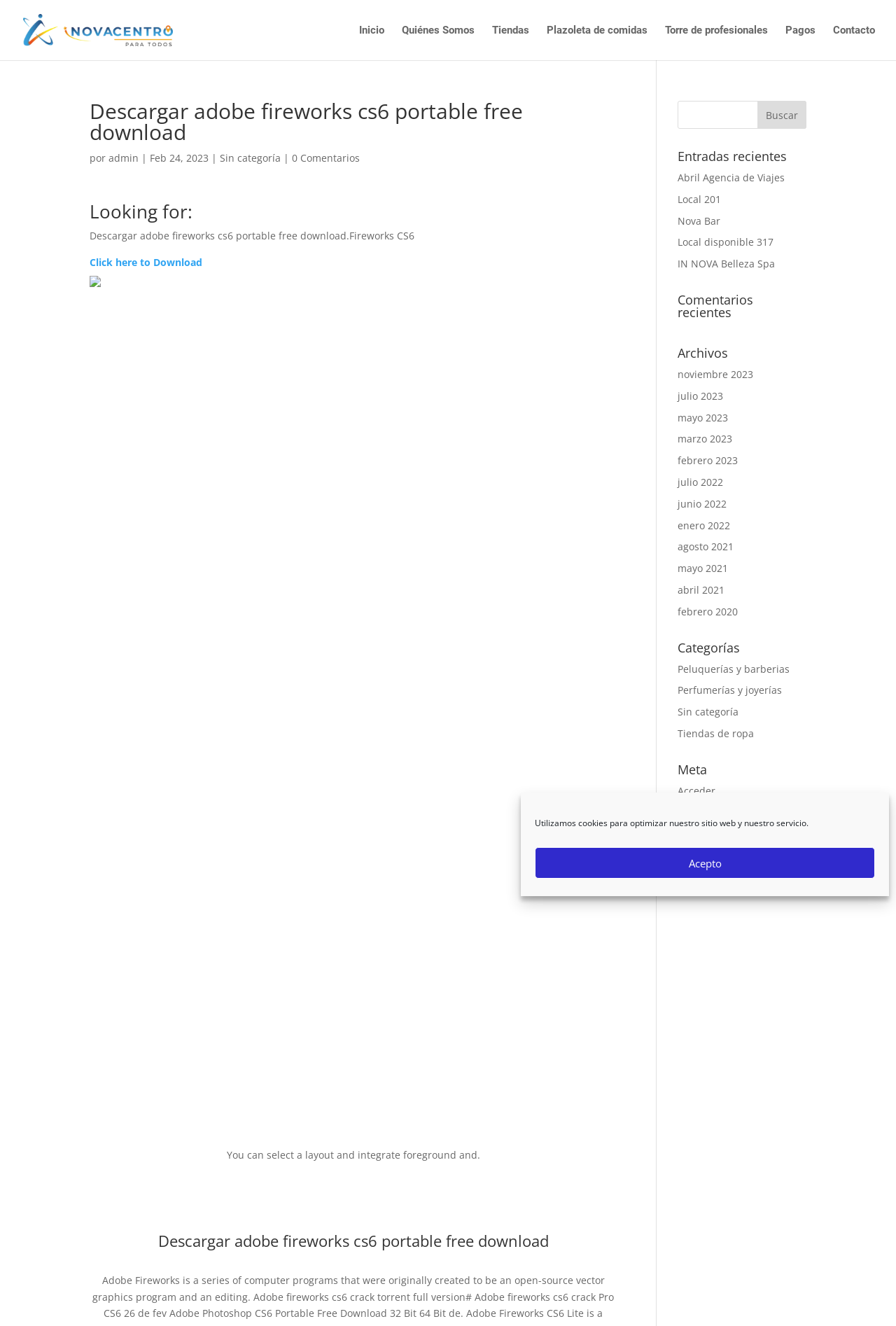What is the purpose of the 'Acepto' button?
Please give a detailed and elaborate explanation in response to the question.

I found a dialog box with the title 'Gestionar el consentimiento de las cookies' and a button labeled 'Acepto', which suggests that the purpose of this button is to accept cookies.